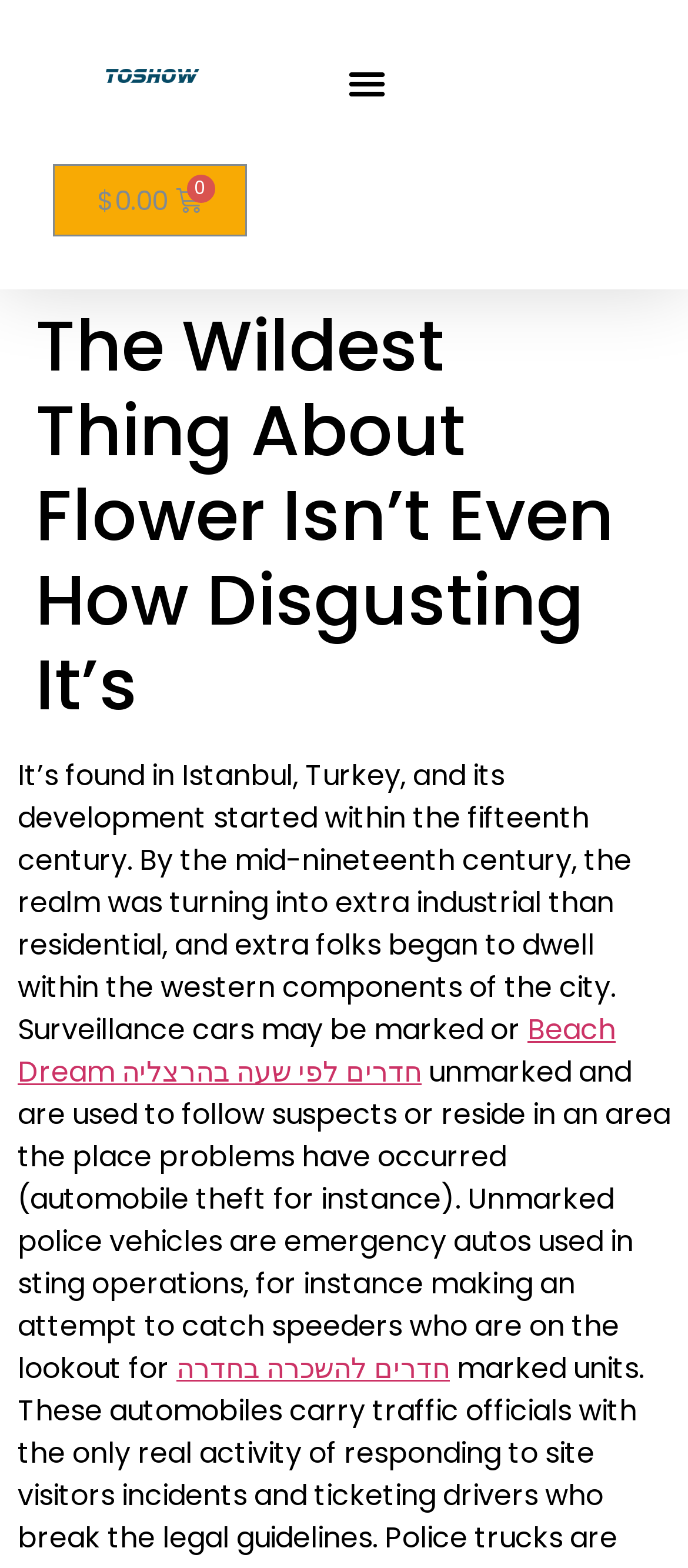Show the bounding box coordinates for the HTML element described as: "Menu".

[0.491, 0.034, 0.576, 0.071]